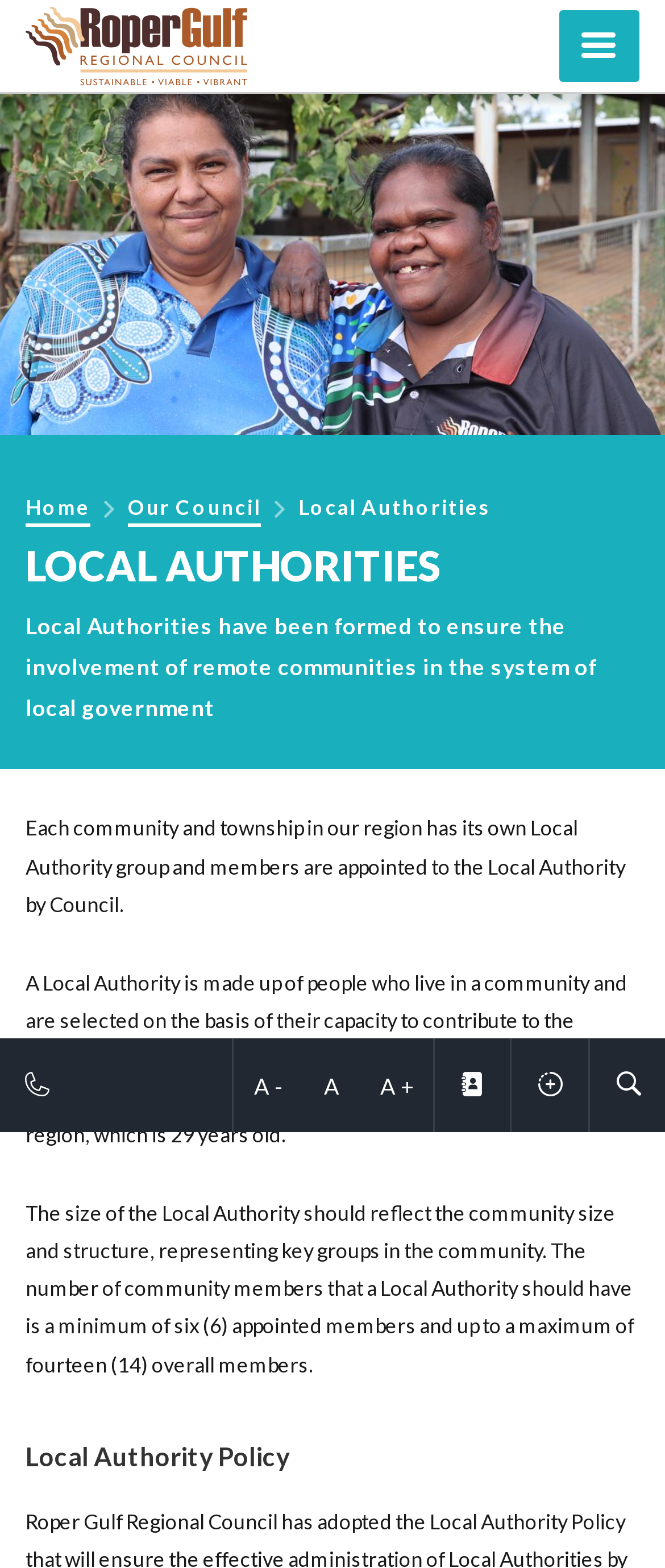Describe all the key features of the webpage in detail.

The webpage is about Local Authorities in the Roper Gulf Regional Council. At the top left, there is a link to skip to the main content. Below it, there are three buttons to adjust the font size, labeled 'A -', 'A', and 'A +'. Next to these buttons, there is a link with no text and a button with no text. 

On the top left, there is a logo of Roper Gulf Regional Council, which is an image with a link. On the top right, there is a link labeled 'Menu'. 

Below the logo, there is a navigation section labeled 'Breadcrumb', which contains links to 'Home' and 'Our Council', and a static text 'Local Authorities'. 

The main content starts with a heading 'LOCAL AUTHORITIES' at the top. Below it, there is a paragraph of text explaining the purpose of Local Authorities, which is to ensure the involvement of remote communities in the system of local government. 

Following this, there are three paragraphs of text describing the composition and structure of Local Authorities, including the selection of members, the size of the group, and the representation of key groups in the community. 

Finally, there is a heading 'Local Authority Policy' and a sentence of text stating that Roper Gulf Regional Council has adopted a policy.